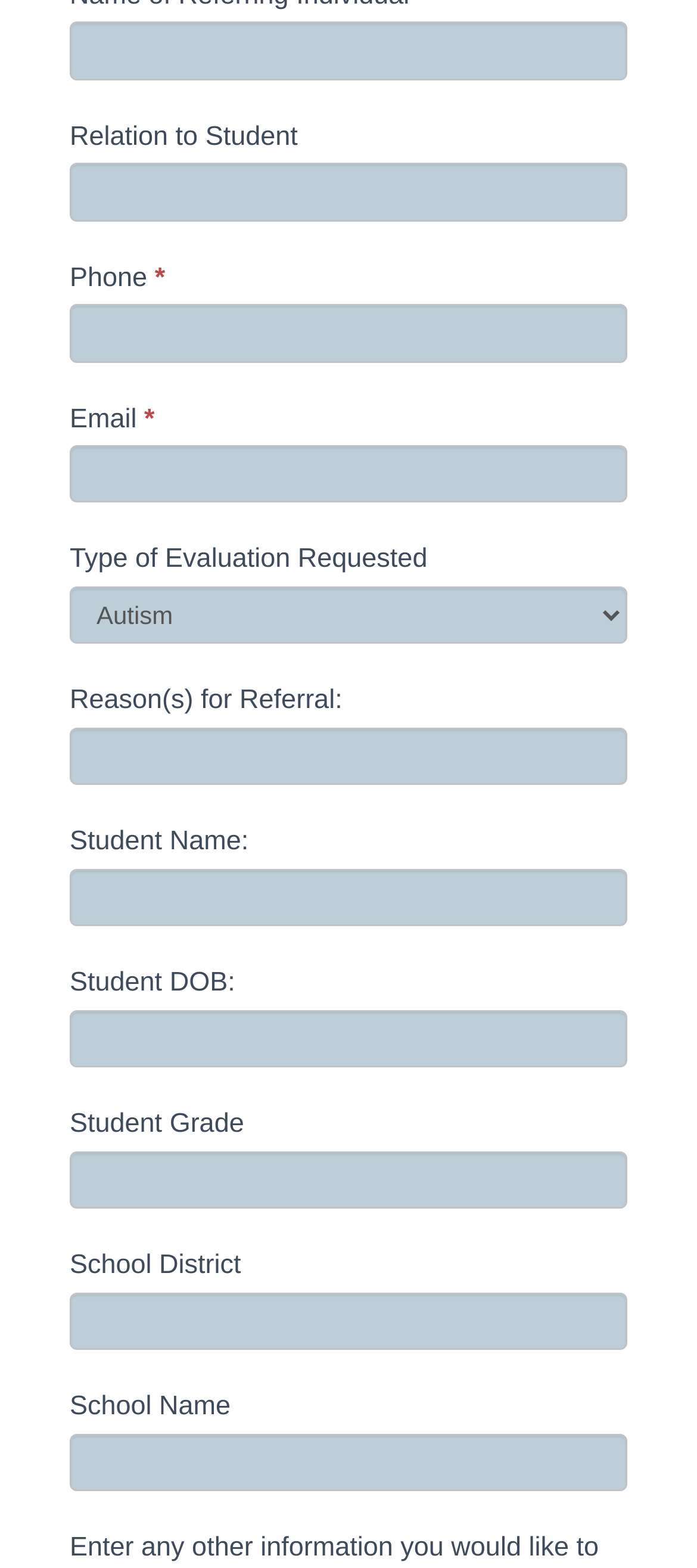Find and specify the bounding box coordinates that correspond to the clickable region for the instruction: "Select the relation to student".

[0.1, 0.104, 0.9, 0.141]